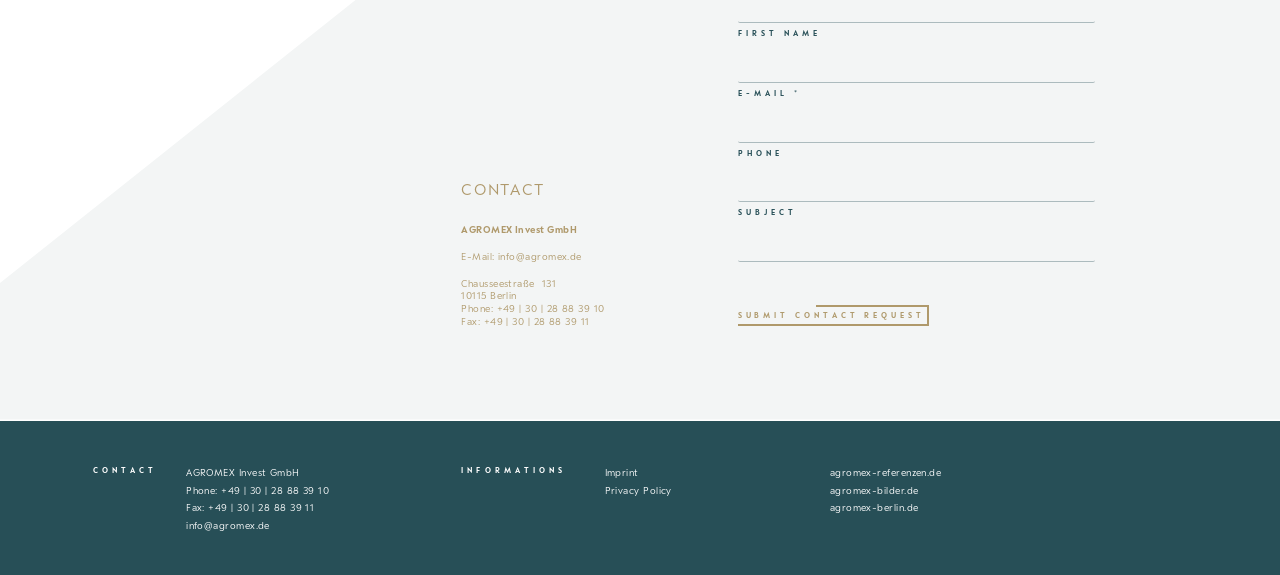Bounding box coordinates should be in the format (top-left x, top-left y, bottom-right x, bottom-right y) and all values should be floating point numbers between 0 and 1. Determine the bounding box coordinate for the UI element described as: parent_node: PHONE name="wpforms[fields][13]"

[0.576, 0.286, 0.855, 0.352]